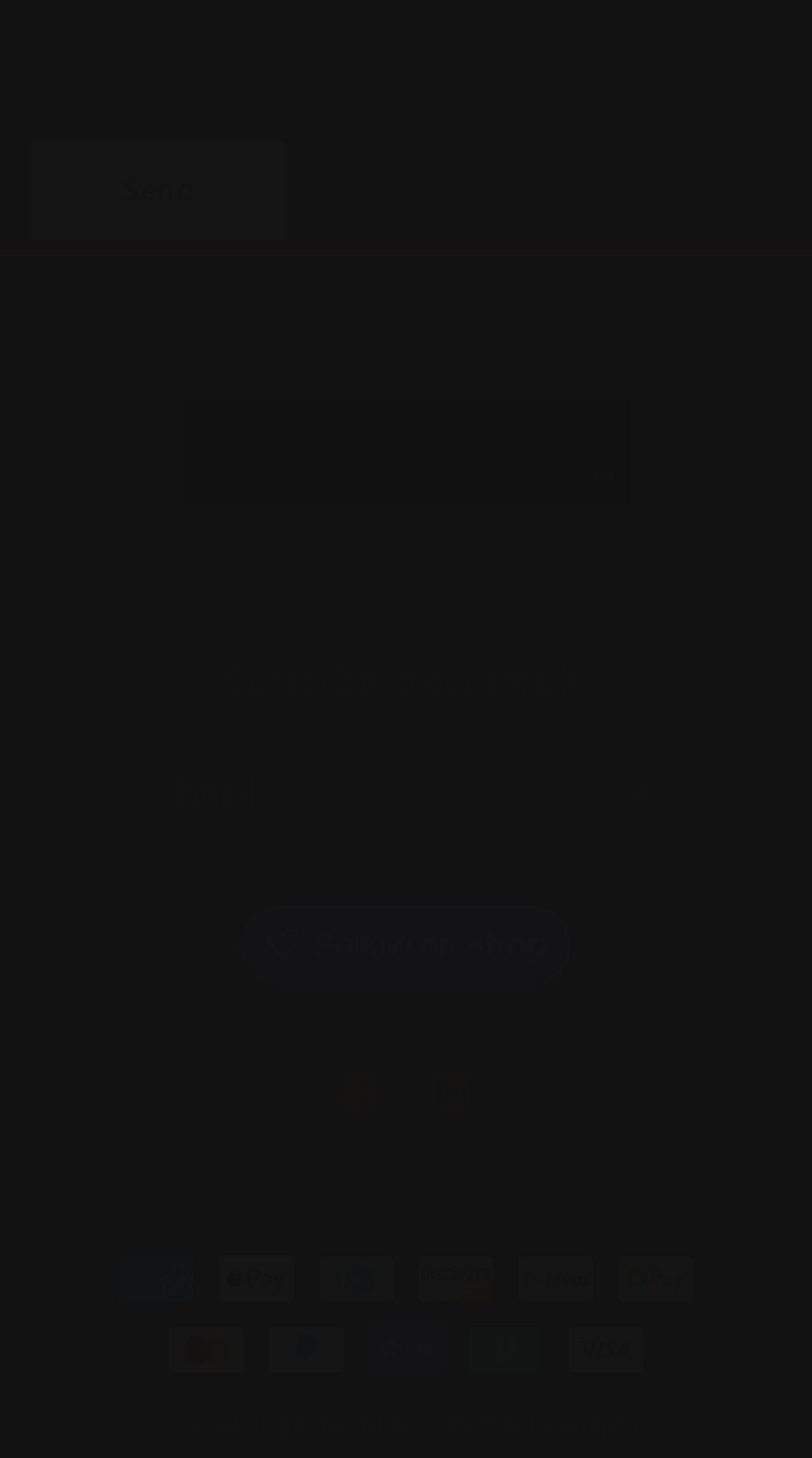Identify the bounding box coordinates of the element to click to follow this instruction: 'Subscribe to the newsletter'. Ensure the coordinates are four float values between 0 and 1, provided as [left, top, right, bottom].

[0.727, 0.511, 0.84, 0.578]